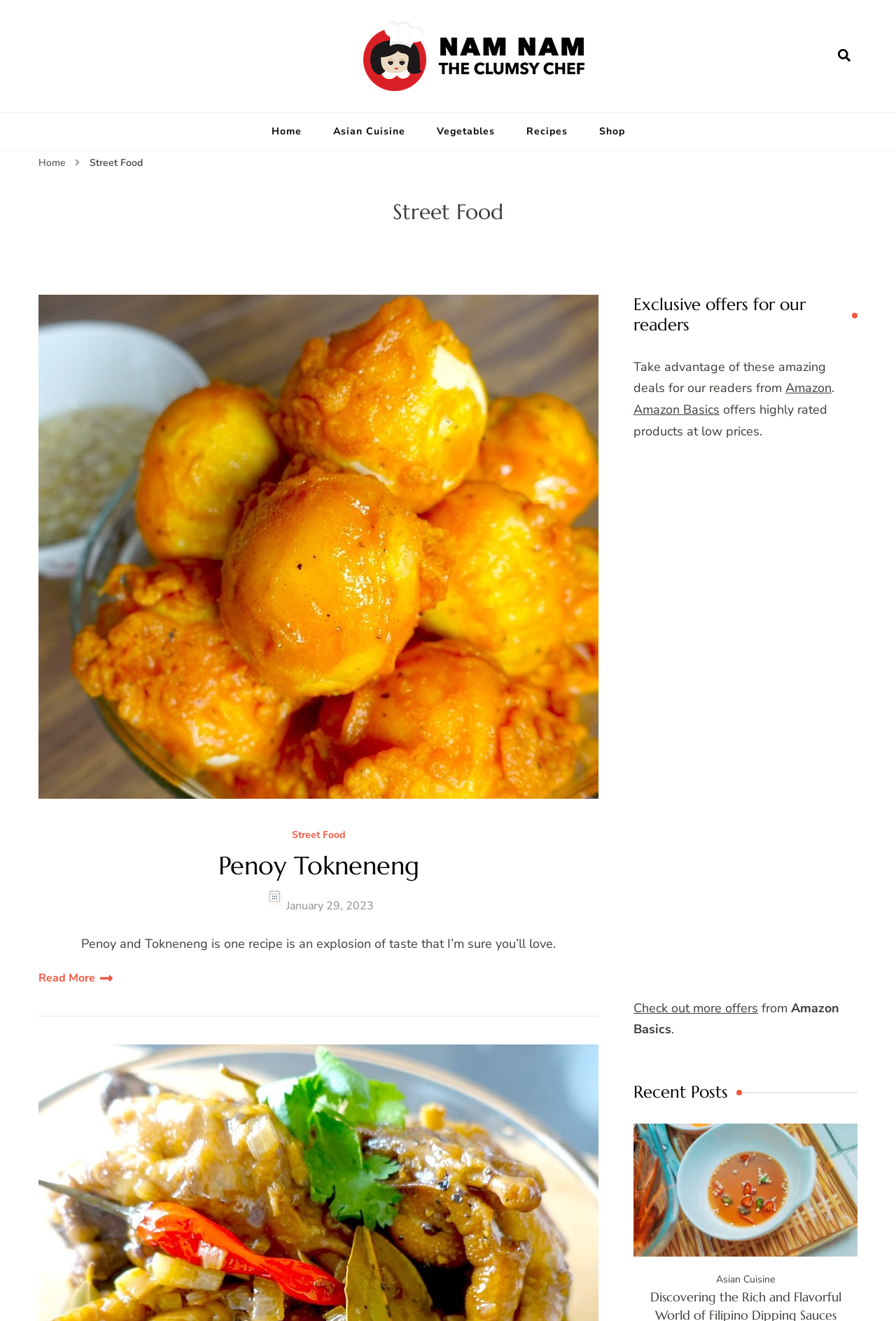Identify the bounding box coordinates of the HTML element based on this description: "January 29, 2023May 23, 2020".

[0.32, 0.68, 0.417, 0.692]